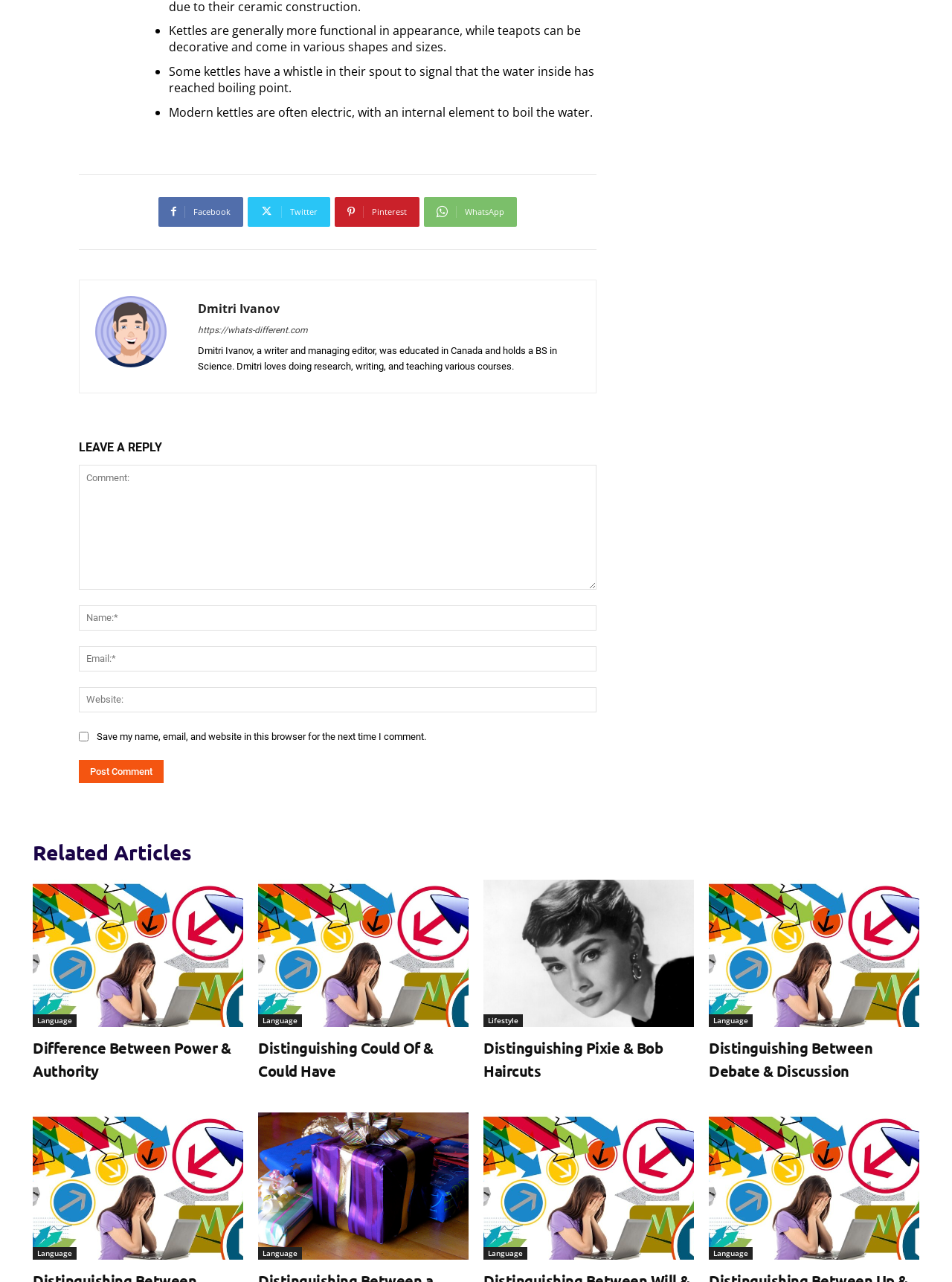Predict the bounding box of the UI element that fits this description: "name="submit" value="Post Comment"".

[0.083, 0.593, 0.172, 0.611]